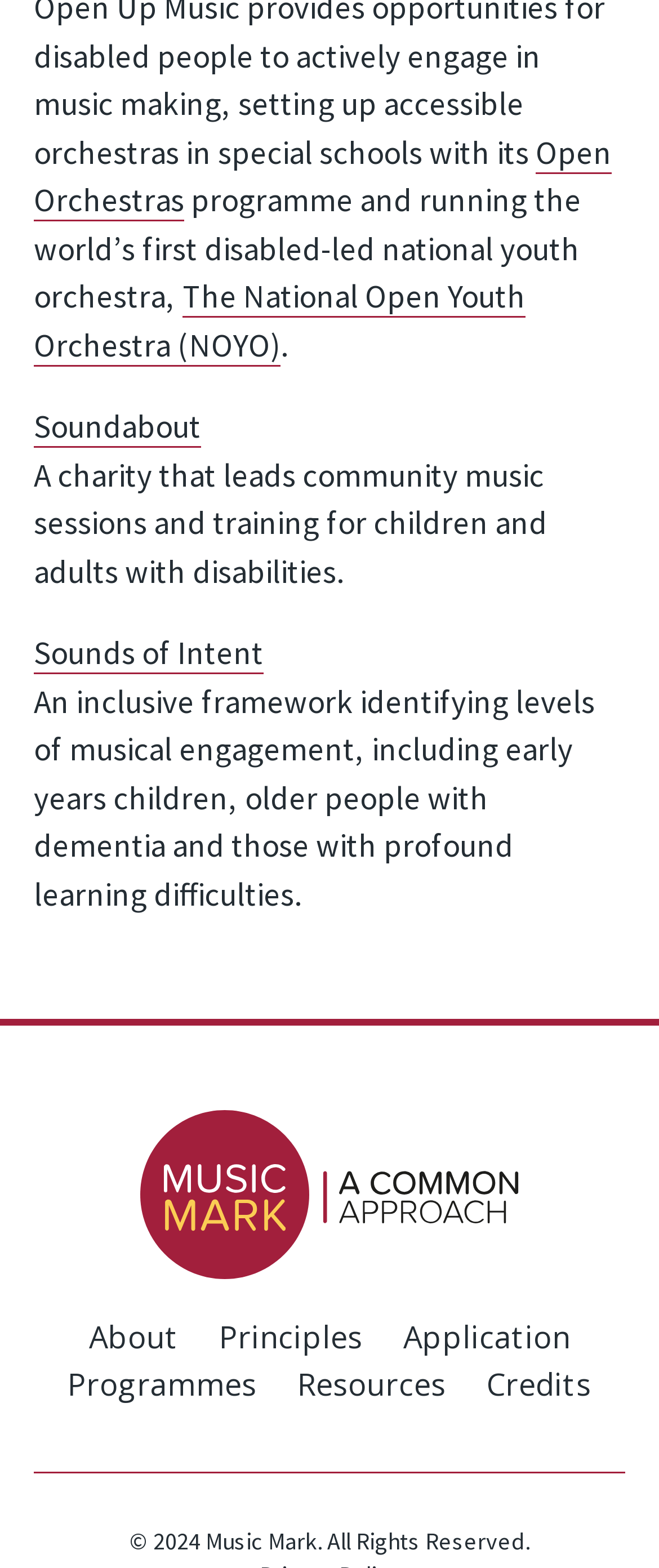Please locate the bounding box coordinates of the element that needs to be clicked to achieve the following instruction: "explore Soundabout". The coordinates should be four float numbers between 0 and 1, i.e., [left, top, right, bottom].

[0.051, 0.259, 0.305, 0.286]